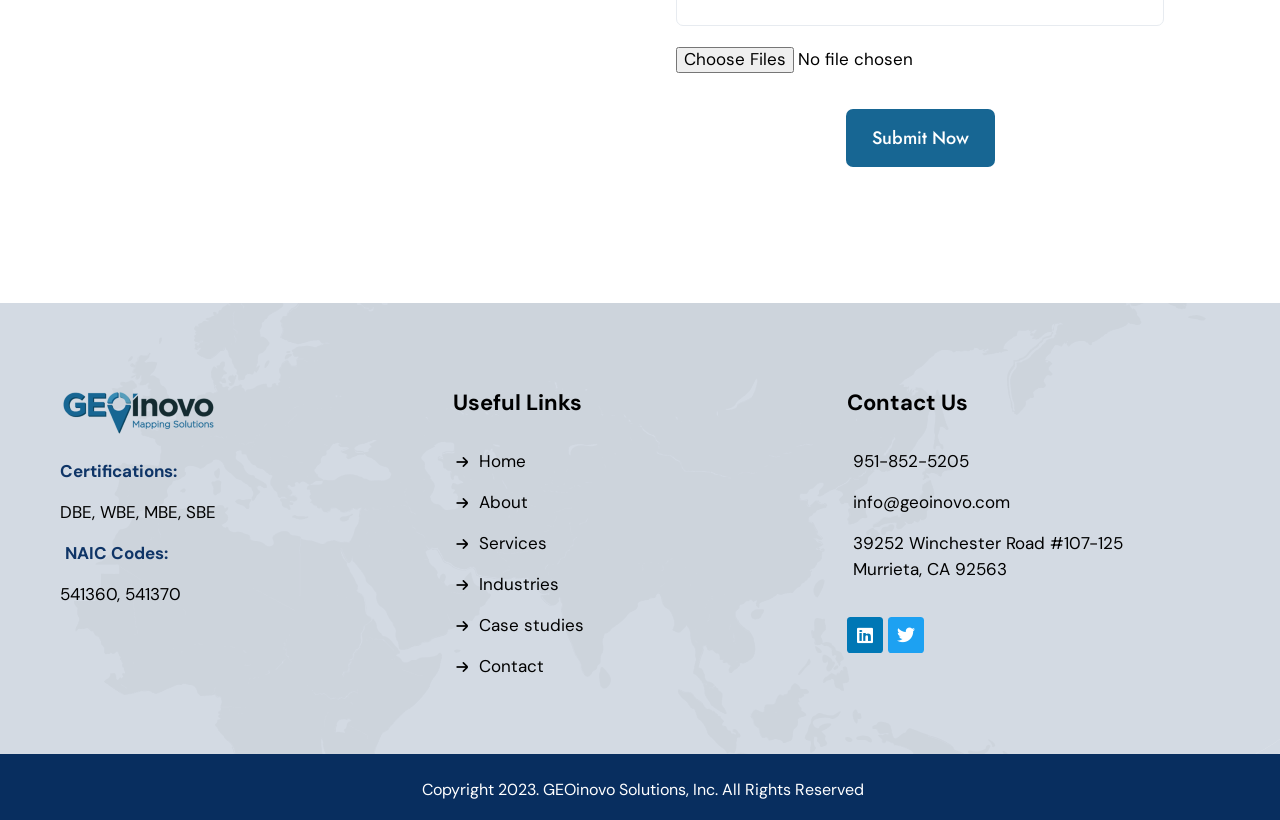Show the bounding box coordinates for the HTML element described as: "Submit Now".

[0.661, 0.132, 0.777, 0.203]